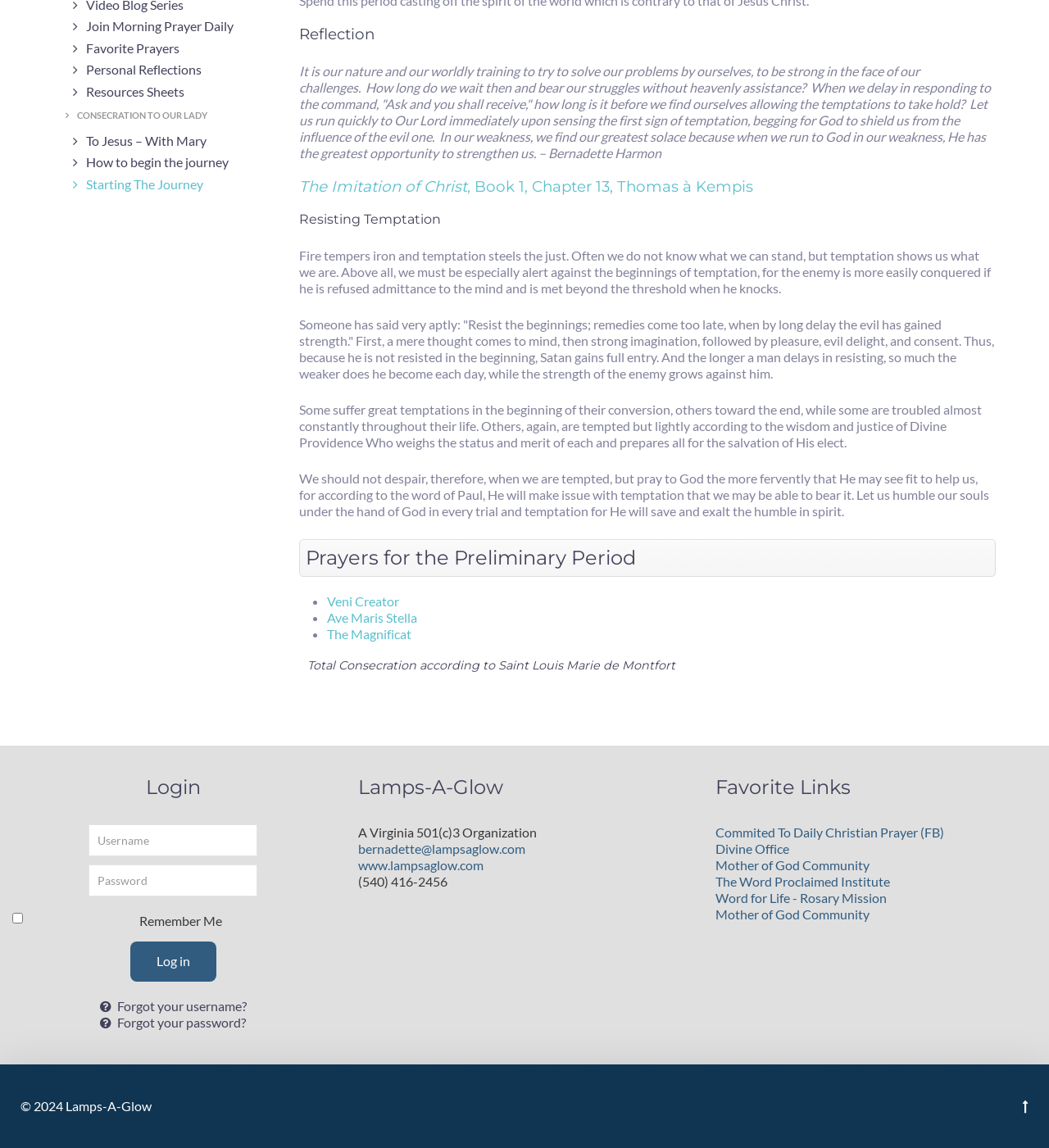Using the element description www.lampsaglow.com, predict the bounding box coordinates for the UI element. Provide the coordinates in (top-left x, top-left y, bottom-right x, bottom-right y) format with values ranging from 0 to 1.

[0.342, 0.746, 0.461, 0.76]